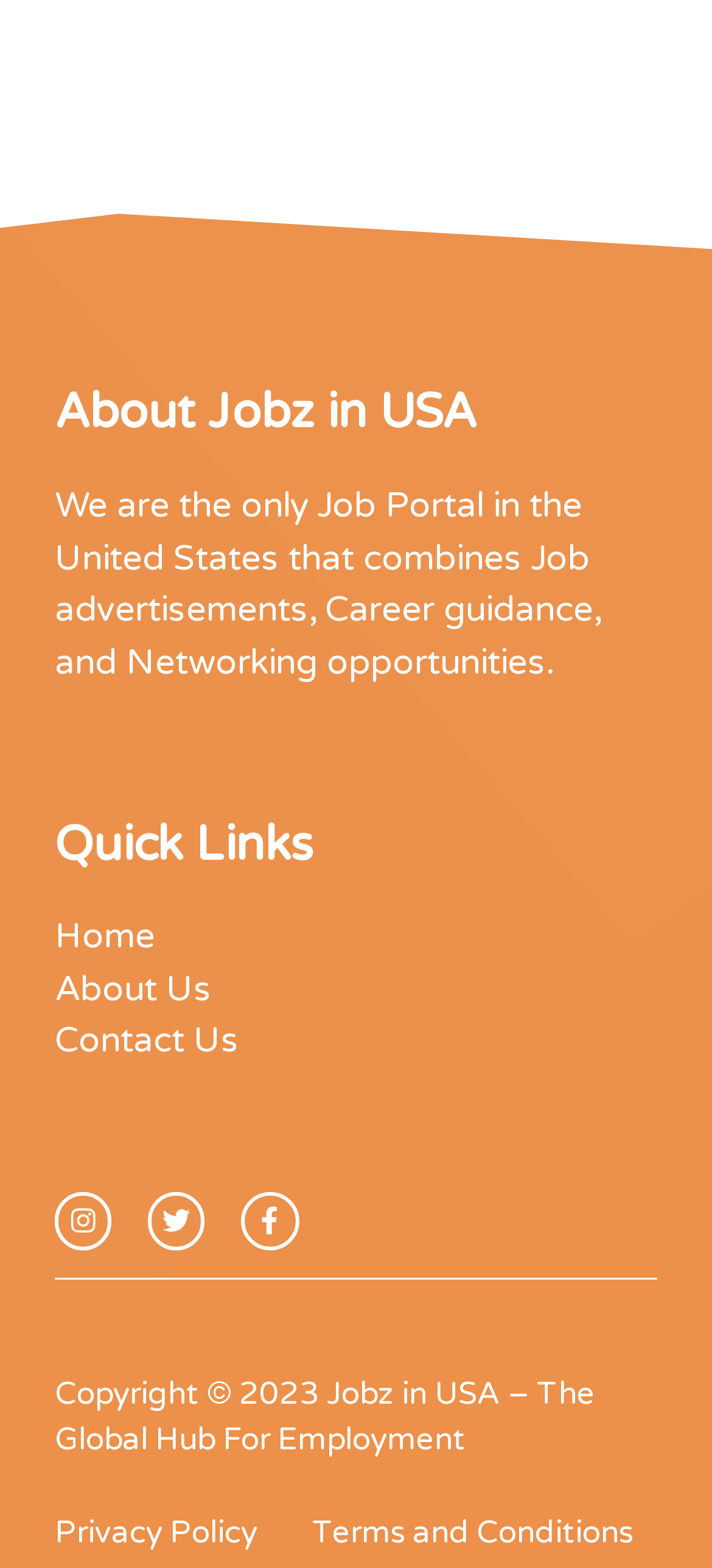Locate the coordinates of the bounding box for the clickable region that fulfills this instruction: "go to home page".

[0.077, 0.585, 0.218, 0.611]